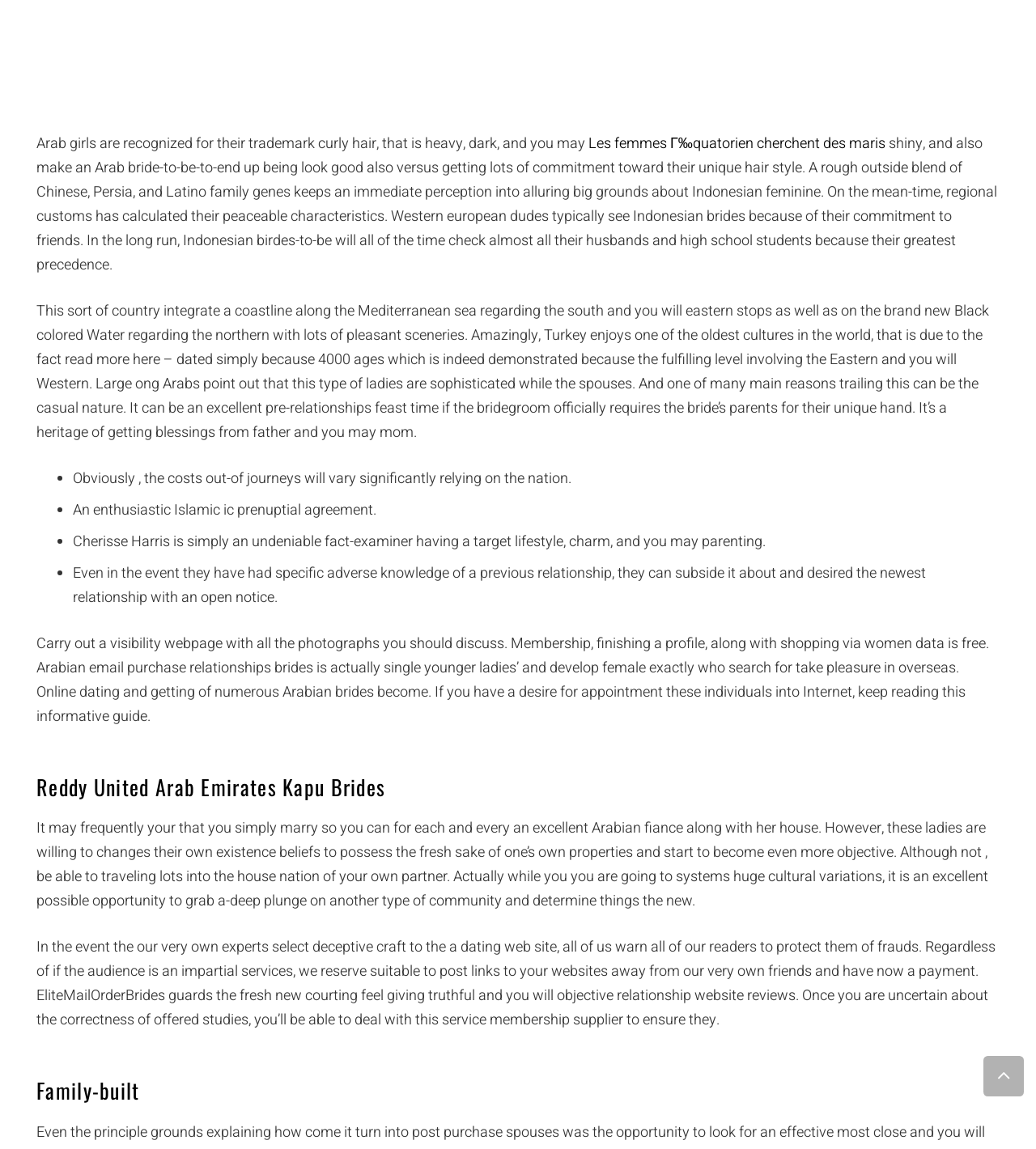Answer the question below with a single word or a brief phrase: 
What is the purpose of this webpage?

Dating